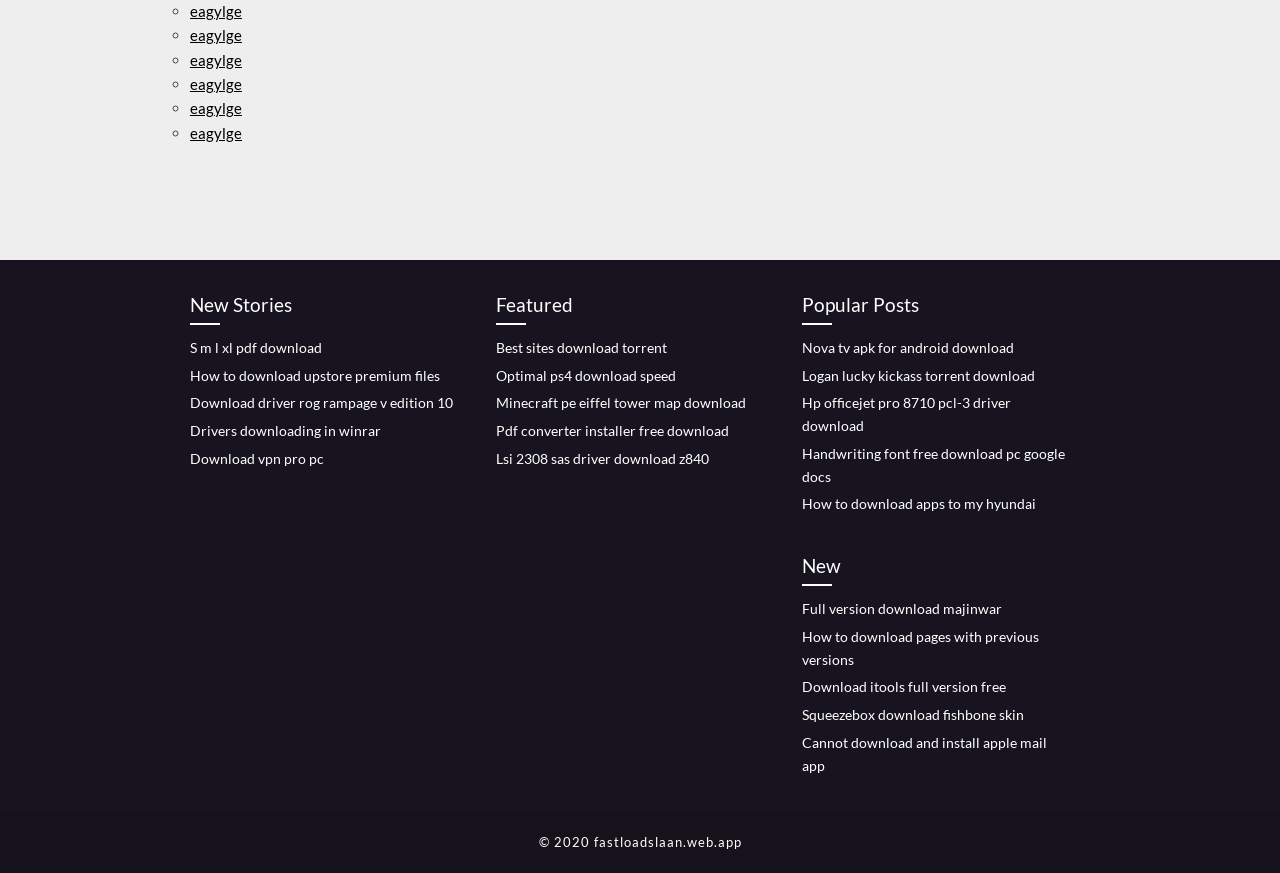From the element description: "Drivers downloading in winrar", extract the bounding box coordinates of the UI element. The coordinates should be expressed as four float numbers between 0 and 1, in the order [left, top, right, bottom].

[0.148, 0.484, 0.298, 0.503]